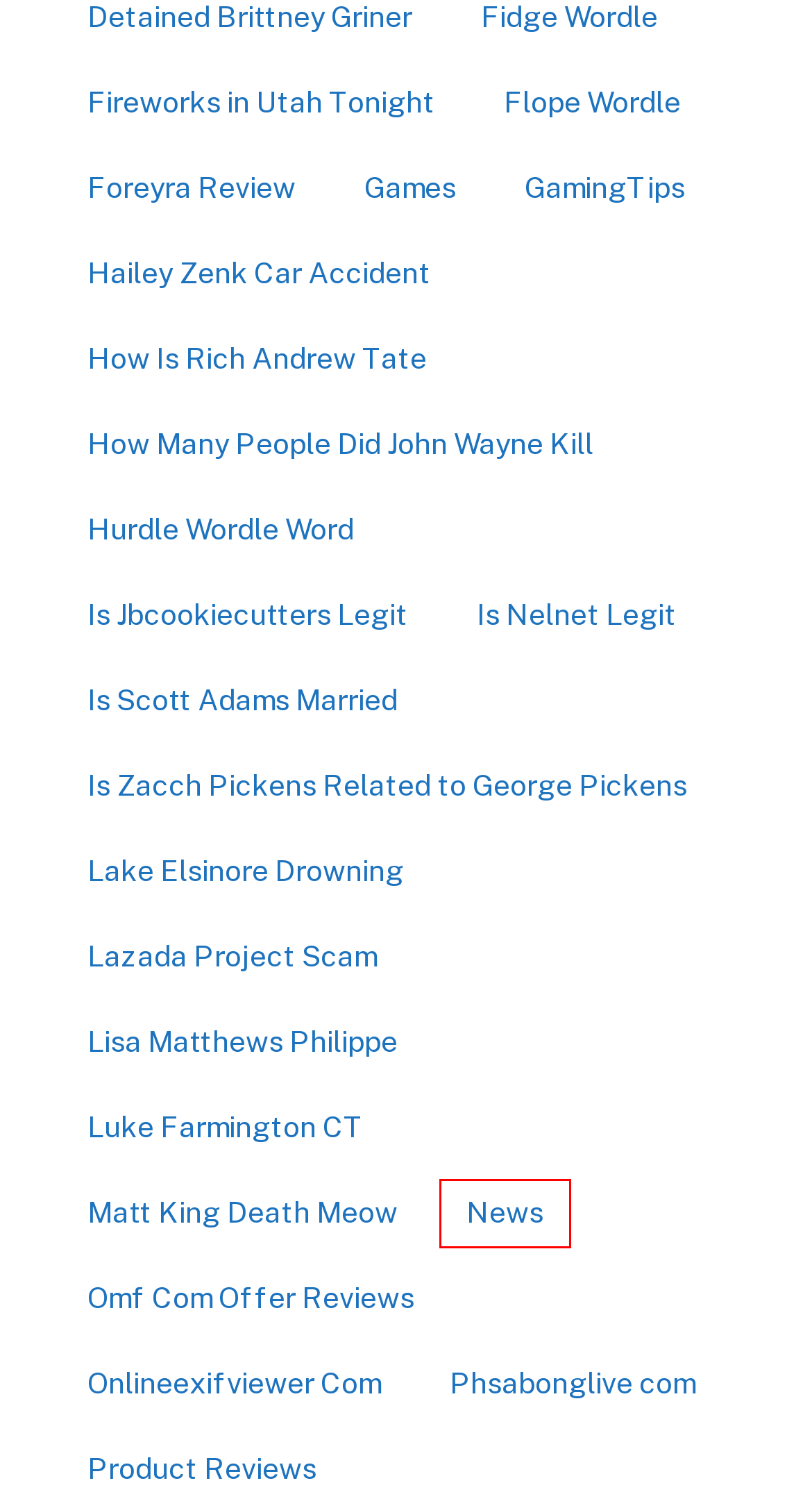You are provided a screenshot of a webpage featuring a red bounding box around a UI element. Choose the webpage description that most accurately represents the new webpage after clicking the element within the red bounding box. Here are the candidates:
A. How Many People Did John Wayne Kill Archives » BuzzYards
B. Lazada Project Scam Archives » BuzzYards
C. Is Nelnet Legit Archives » BuzzYards
D. Hailey Zenk Car Accident Archives » BuzzYards
E. Flope Wordle Archives » BuzzYards
F. News Archives » BuzzYards
G. Phsabonglive com Archives » BuzzYards
H. Fireworks in Utah Tonight Archives » BuzzYards

F